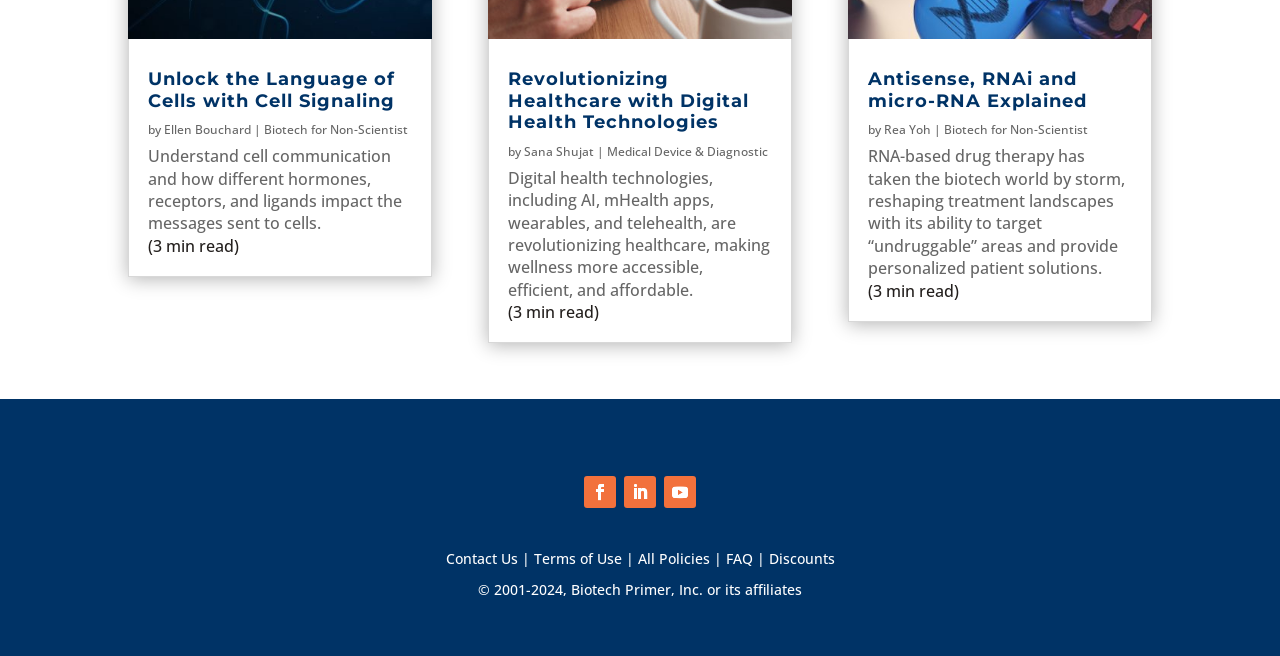Kindly determine the bounding box coordinates for the area that needs to be clicked to execute this instruction: "Contact us".

[0.348, 0.837, 0.404, 0.866]